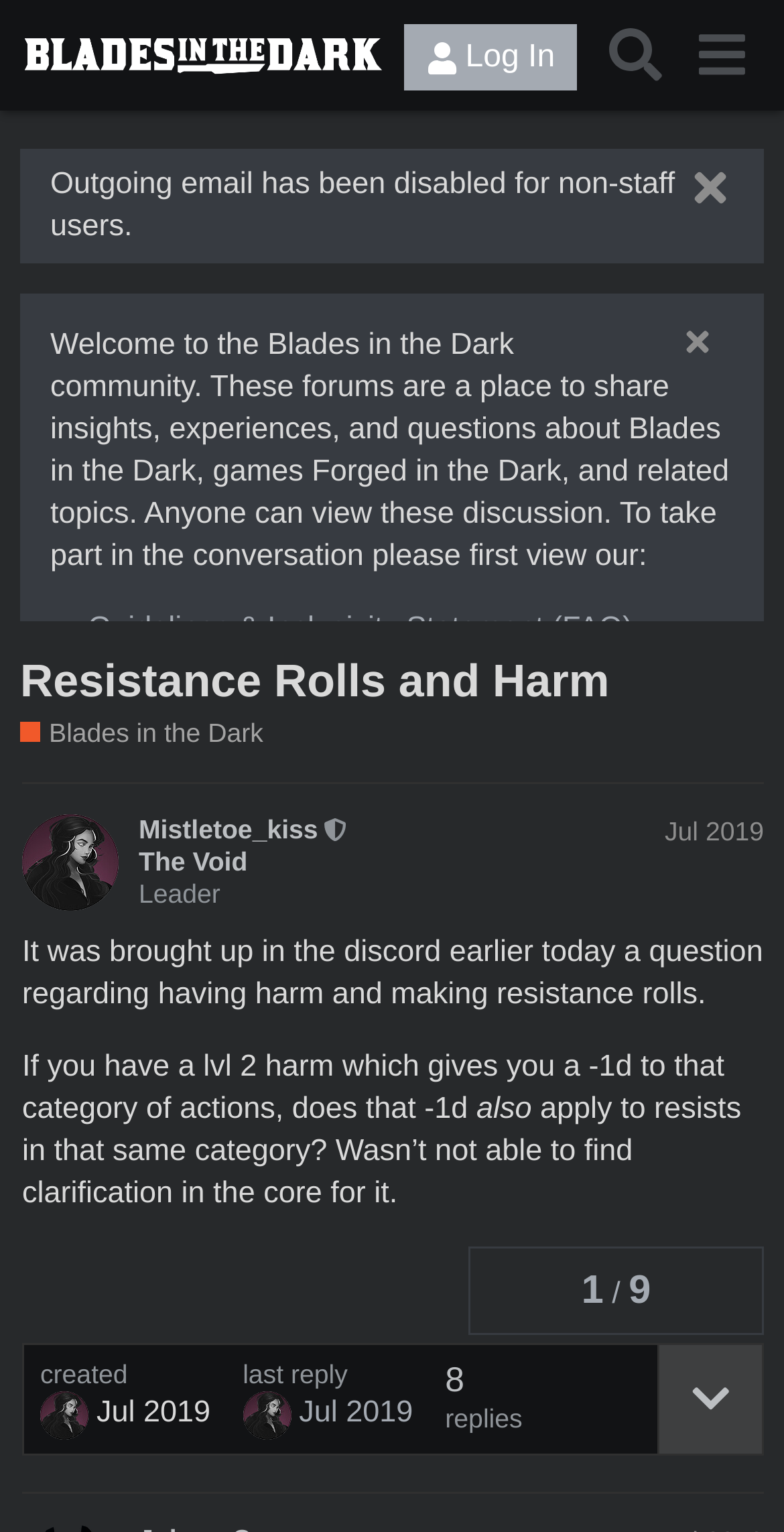Determine the bounding box coordinates for the element that should be clicked to follow this instruction: "Read the post by Mistletoe_kiss". The coordinates should be given as four float numbers between 0 and 1, in the format [left, top, right, bottom].

[0.028, 0.61, 0.973, 0.66]